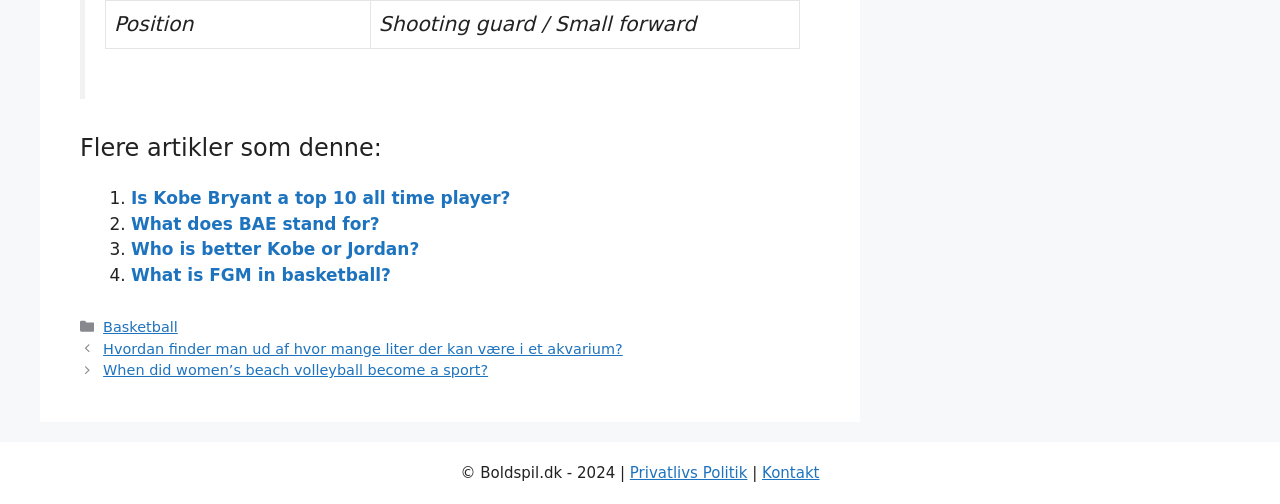Please specify the bounding box coordinates of the clickable region to carry out the following instruction: "Visit 'Posts'". The coordinates should be four float numbers between 0 and 1, in the format [left, top, right, bottom].

[0.062, 0.672, 0.641, 0.758]